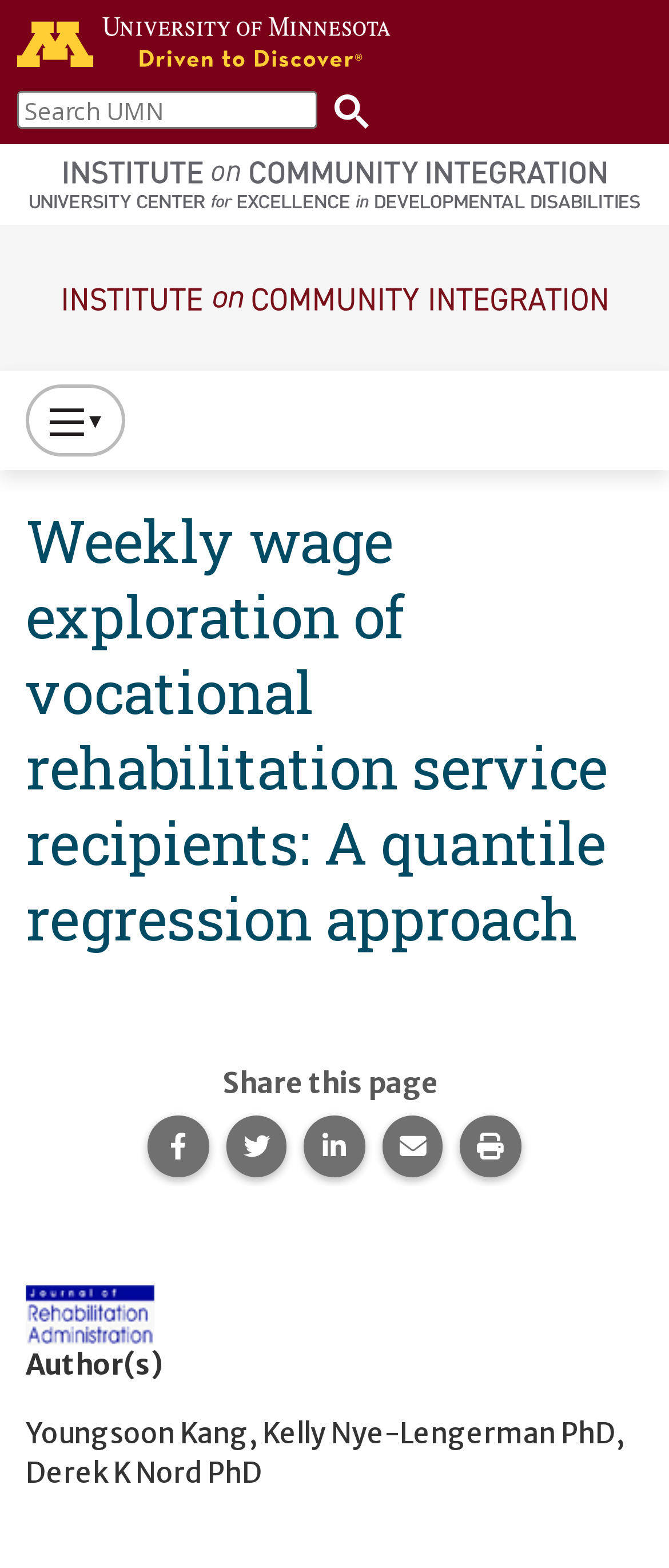Please find the bounding box coordinates of the section that needs to be clicked to achieve this instruction: "Visit University of Minnesota home page".

[0.0, 0.0, 0.609, 0.054]